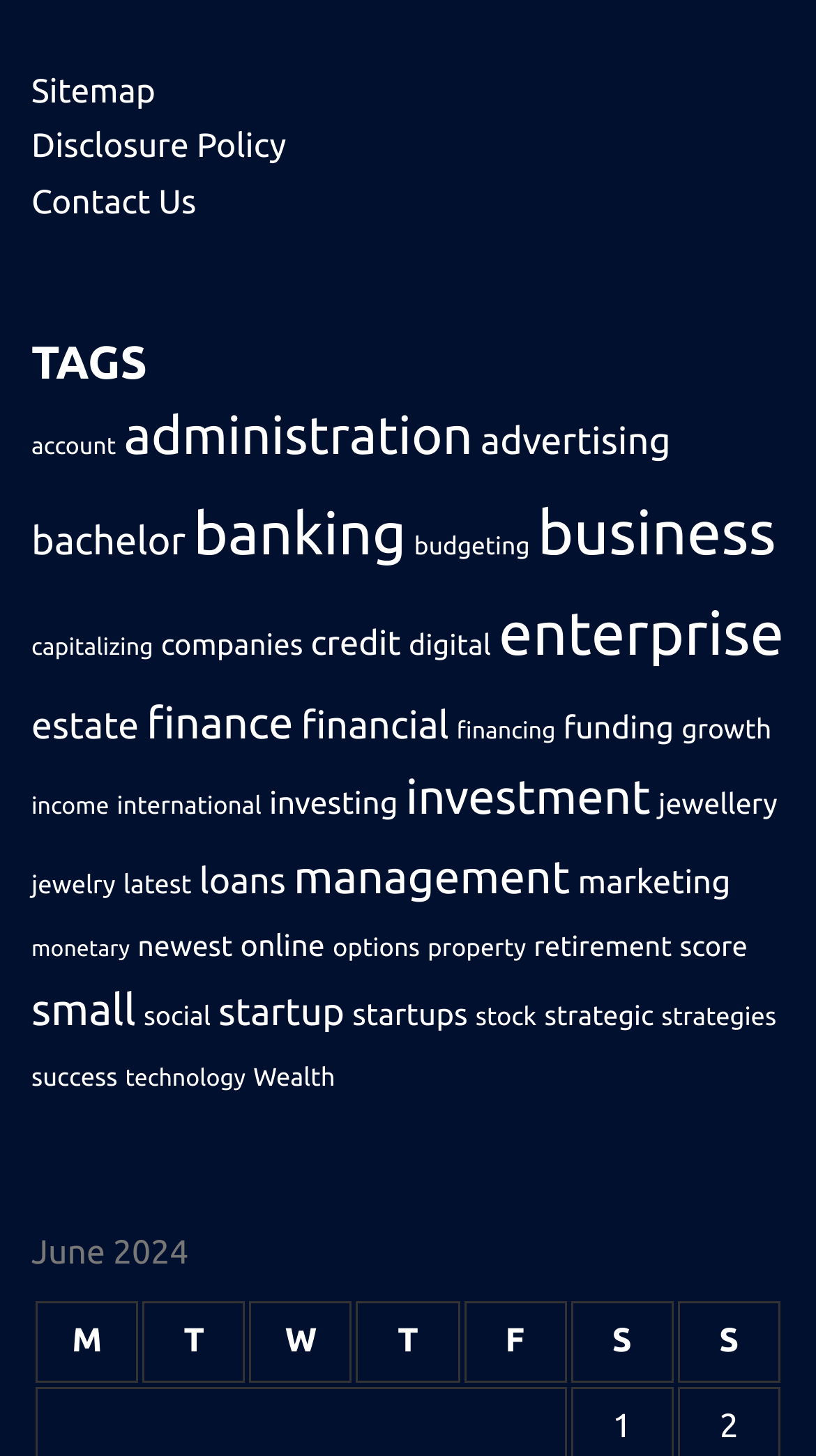Identify the bounding box coordinates for the element you need to click to achieve the following task: "View posts published on June 1, 2024". The coordinates must be four float values ranging from 0 to 1, formatted as [left, top, right, bottom].

[0.751, 0.967, 0.774, 0.993]